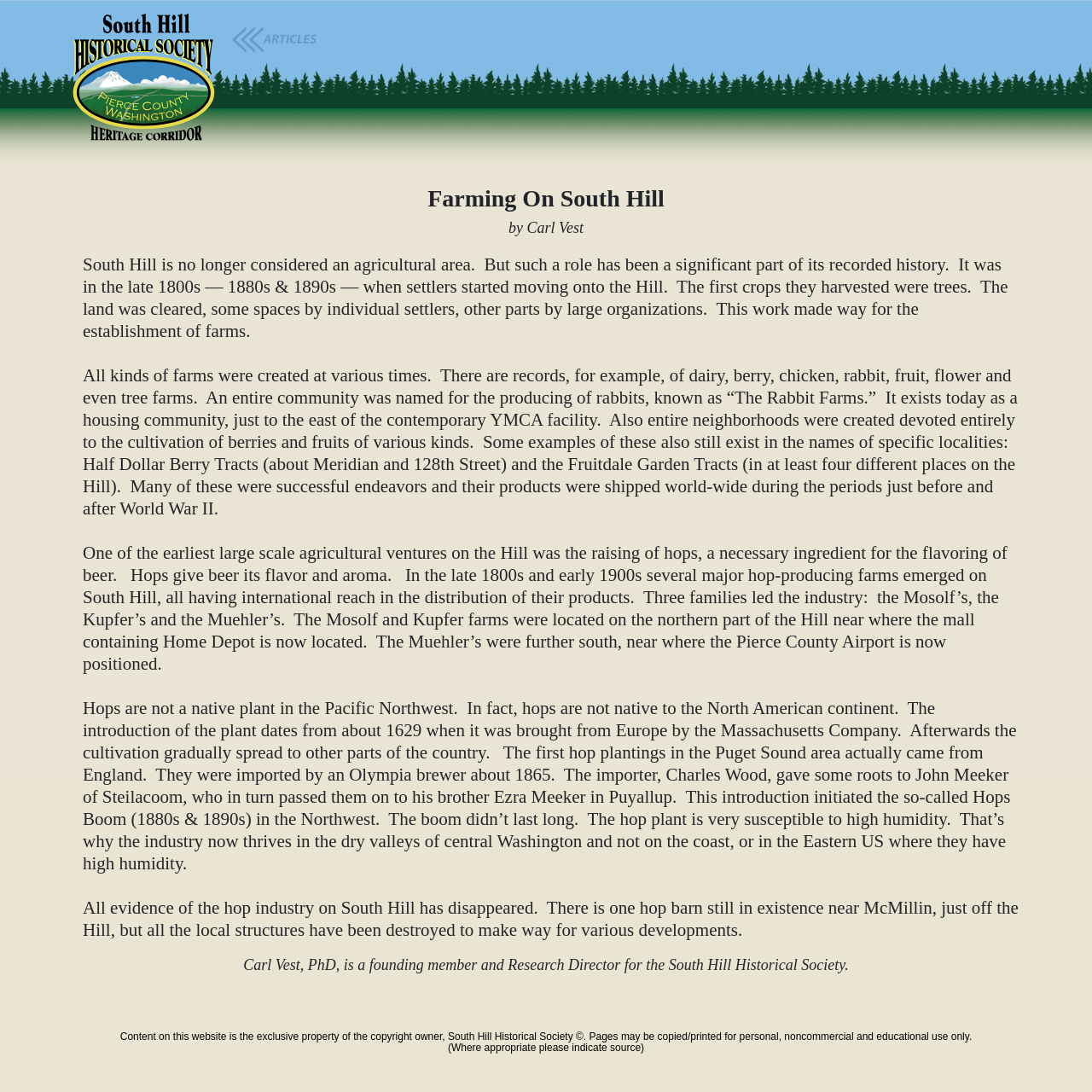Refer to the image and provide an in-depth answer to the question: 
What is the name of the organization that Carl Vest is a part of?

Carl Vest is a part of the South Hill Historical Society, as indicated by the text 'Carl Vest, PhD, is a founding member and Research Director for the South Hill Historical Society'.